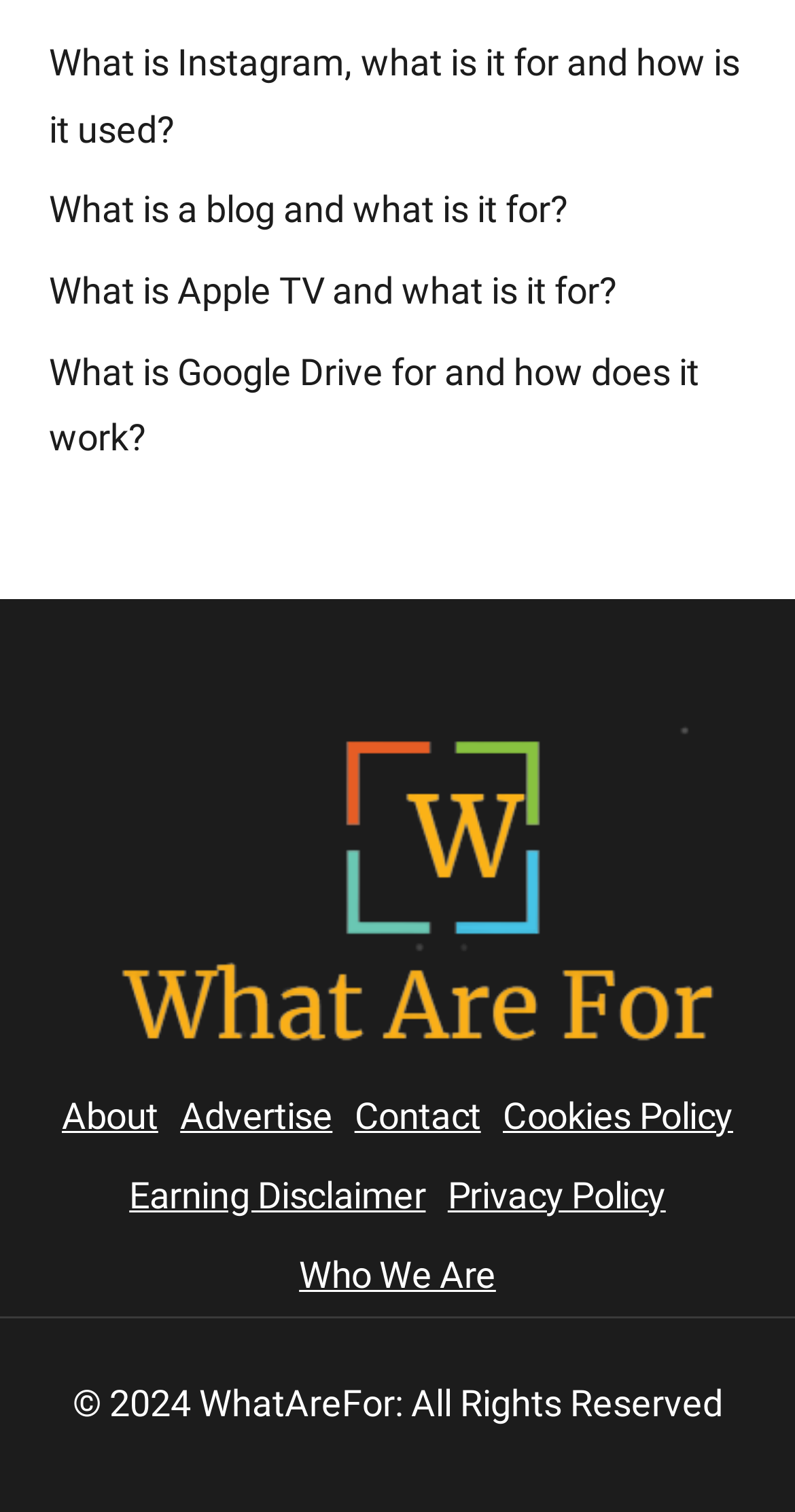Identify the bounding box coordinates for the element you need to click to achieve the following task: "Read about Apple TV". Provide the bounding box coordinates as four float numbers between 0 and 1, in the form [left, top, right, bottom].

[0.062, 0.178, 0.777, 0.206]